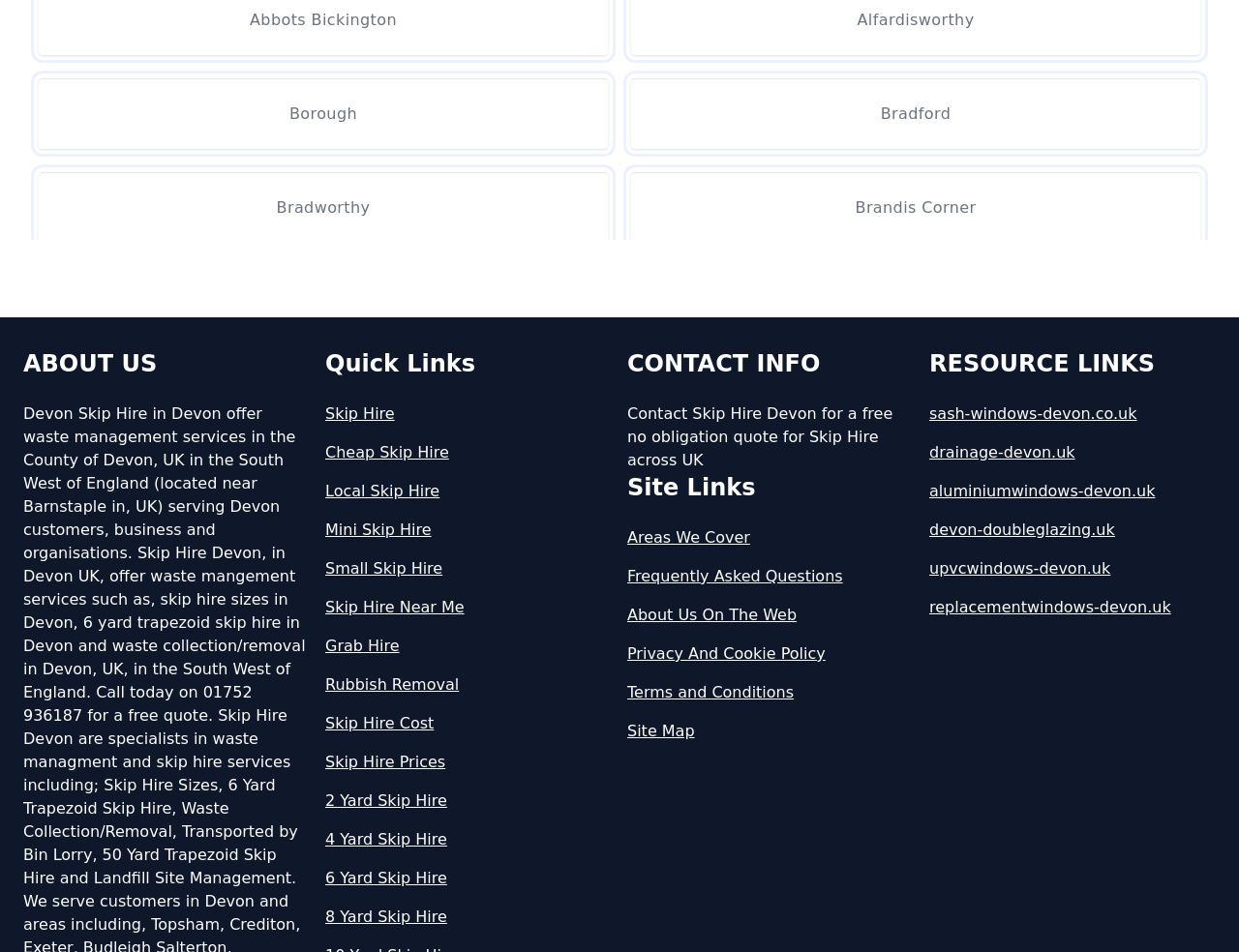Could you provide the bounding box coordinates for the portion of the screen to click to complete this instruction: "Visit Areas We Cover"?

[0.506, 0.553, 0.738, 0.577]